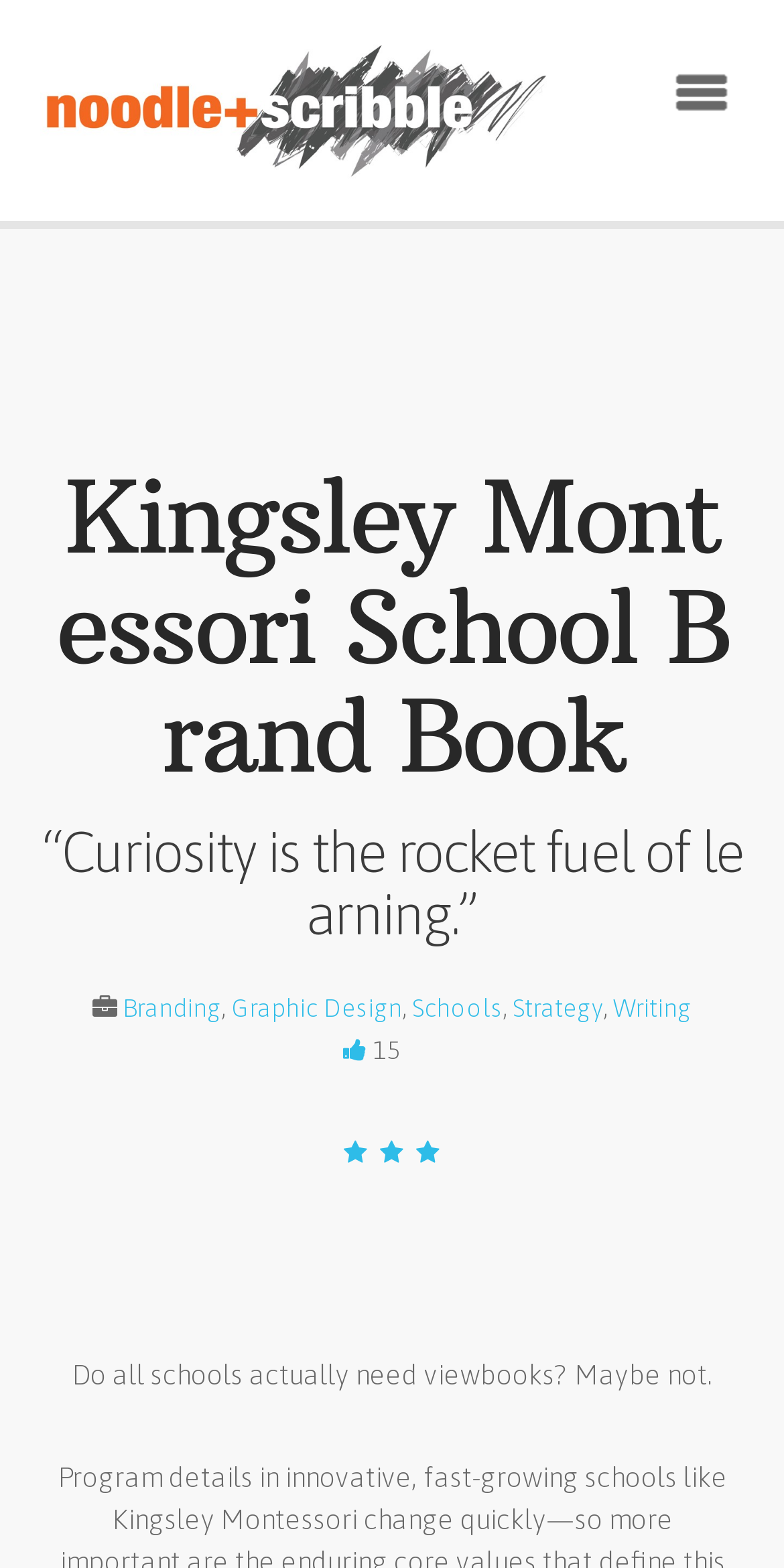Refer to the image and offer a detailed explanation in response to the question: What is the quote on the webpage?

The quote is obtained from the middle section of the webpage, where a large heading reads '“Curiosity is the rocket fuel of learning.”'.